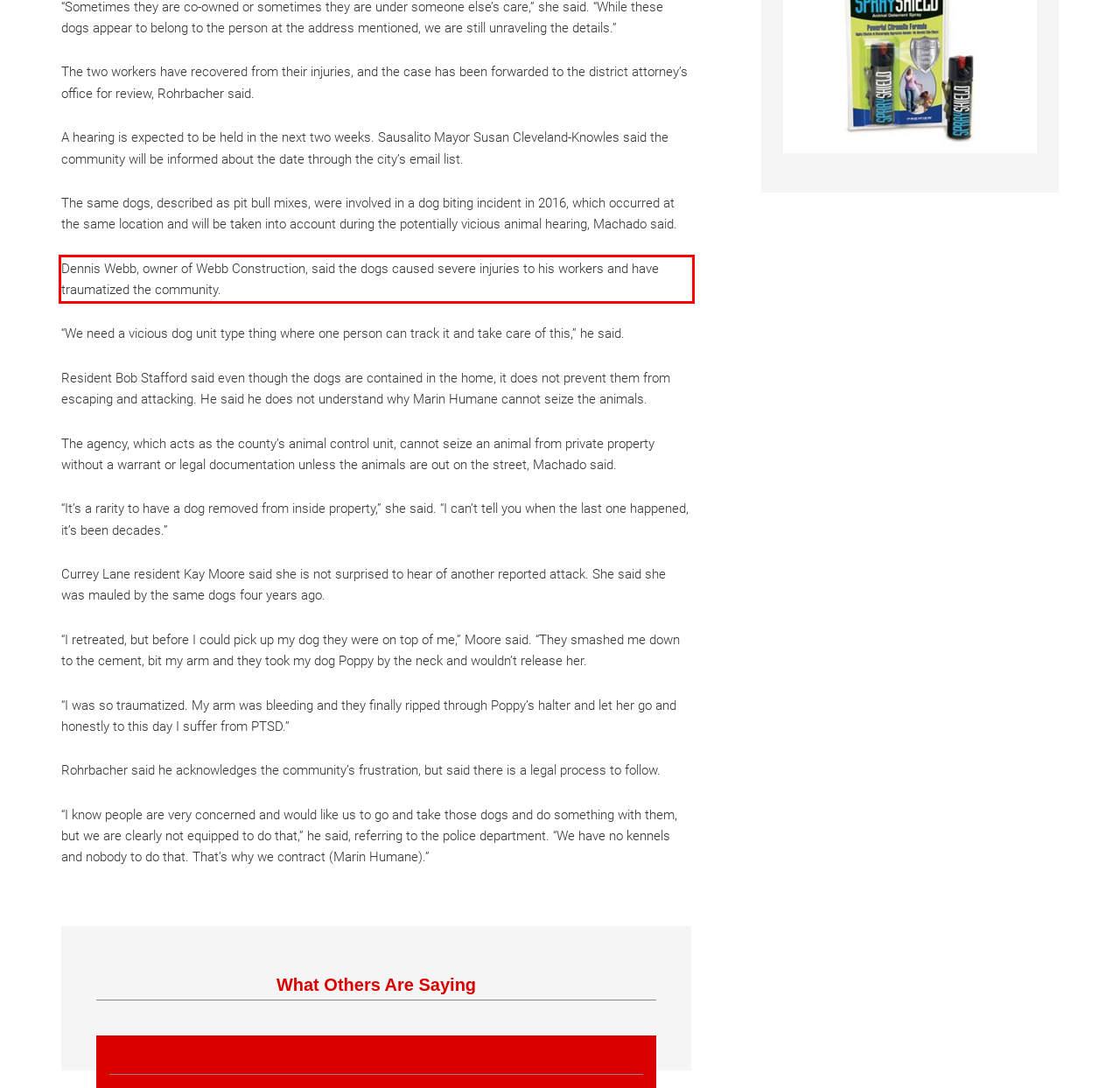Please perform OCR on the text content within the red bounding box that is highlighted in the provided webpage screenshot.

Dennis Webb, owner of Webb Construction, said the dogs caused severe injuries to his workers and have traumatized the community.